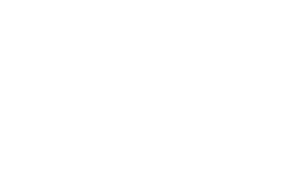What is the industry sector that Virginia Mobile Kitchen Rental belongs to?
Kindly offer a comprehensive and detailed response to the question.

The description clearly states that Virginia Mobile Kitchen Rental operates in the food service sector, providing culinary services to their clients through their mobile kitchen solutions.